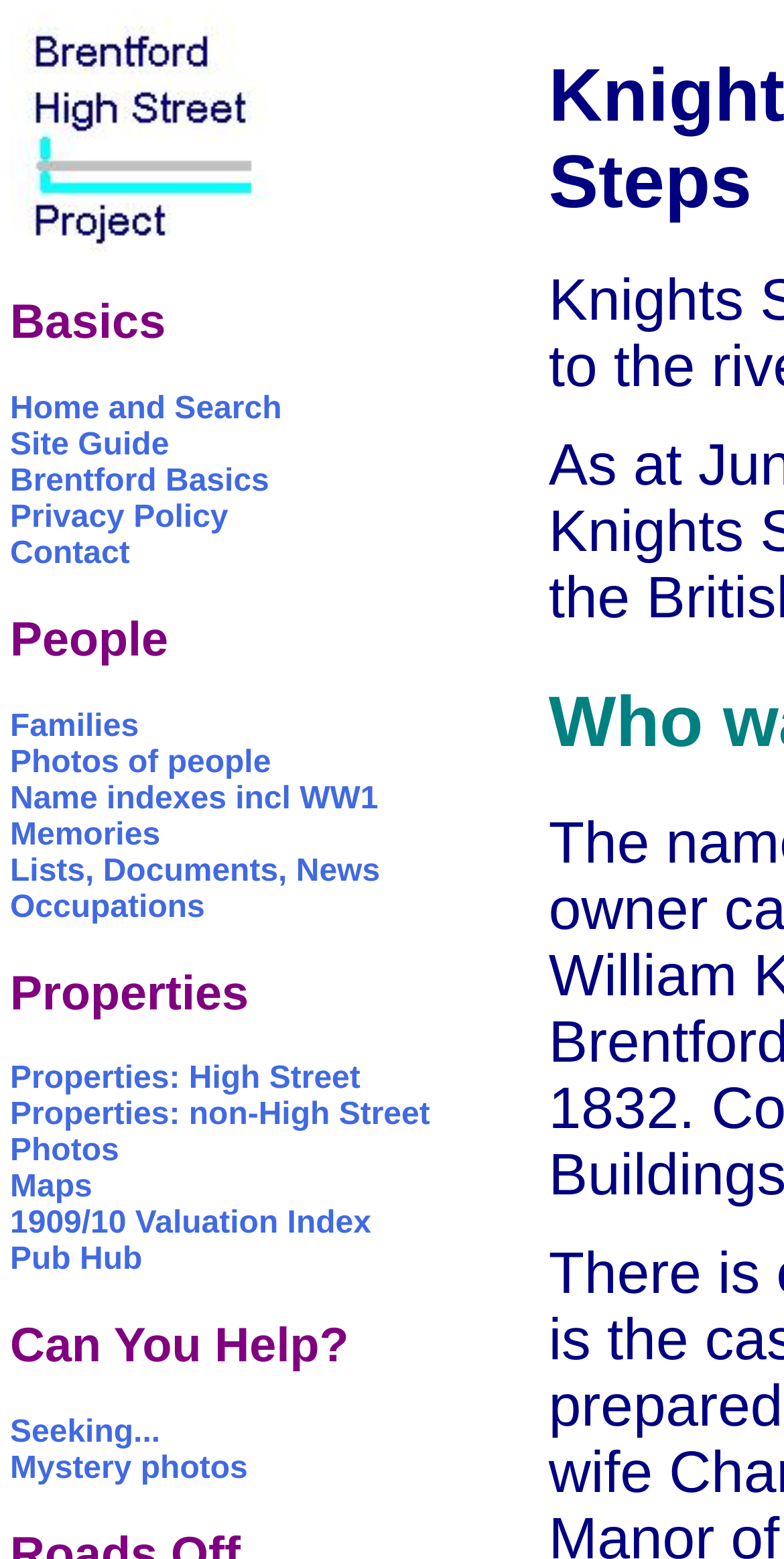Please specify the bounding box coordinates of the region to click in order to perform the following instruction: "View Mystery photos".

[0.013, 0.932, 0.316, 0.953]